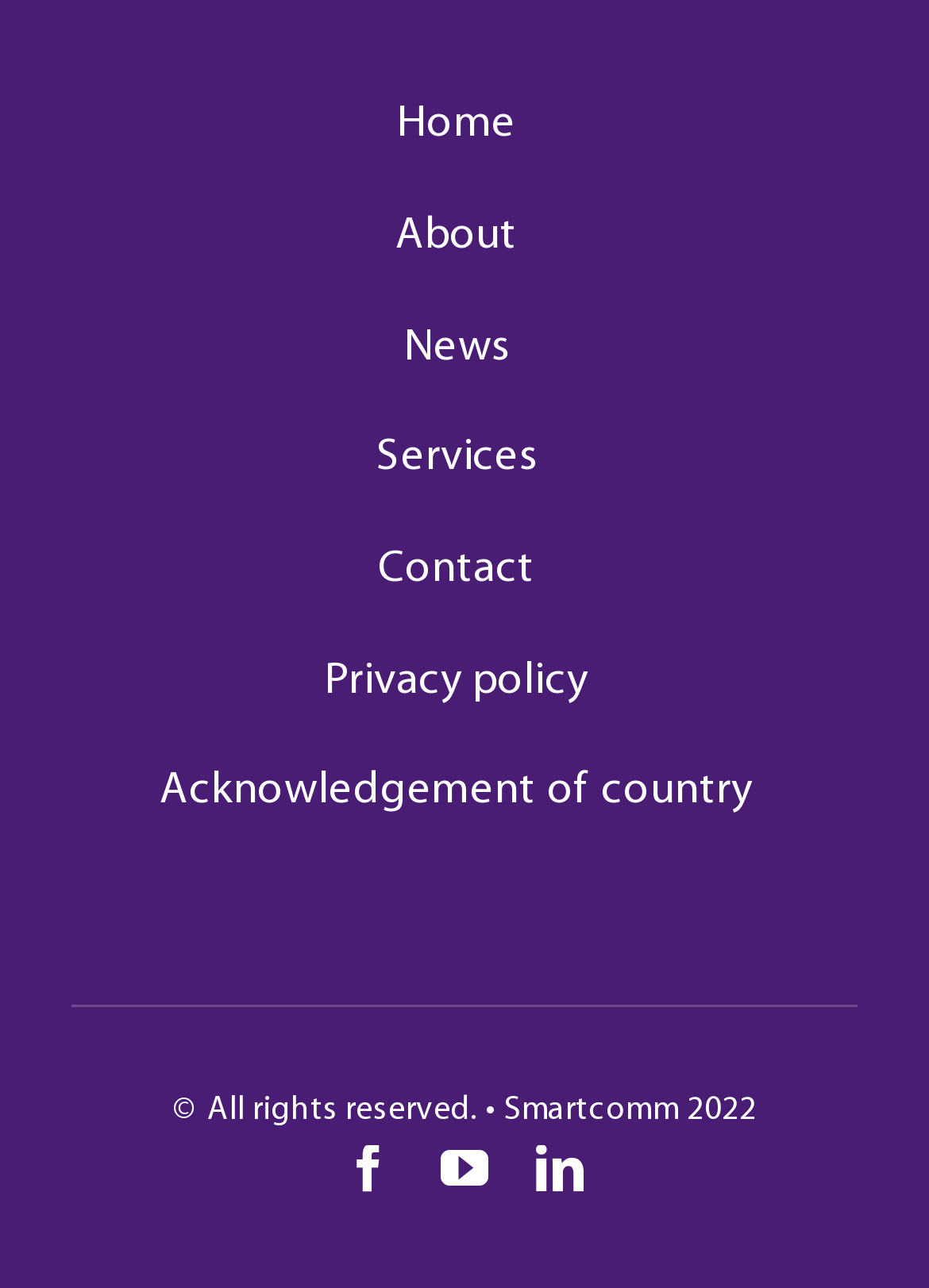Pinpoint the bounding box coordinates of the clickable element to carry out the following instruction: "contact us."

[0.172, 0.403, 0.811, 0.489]